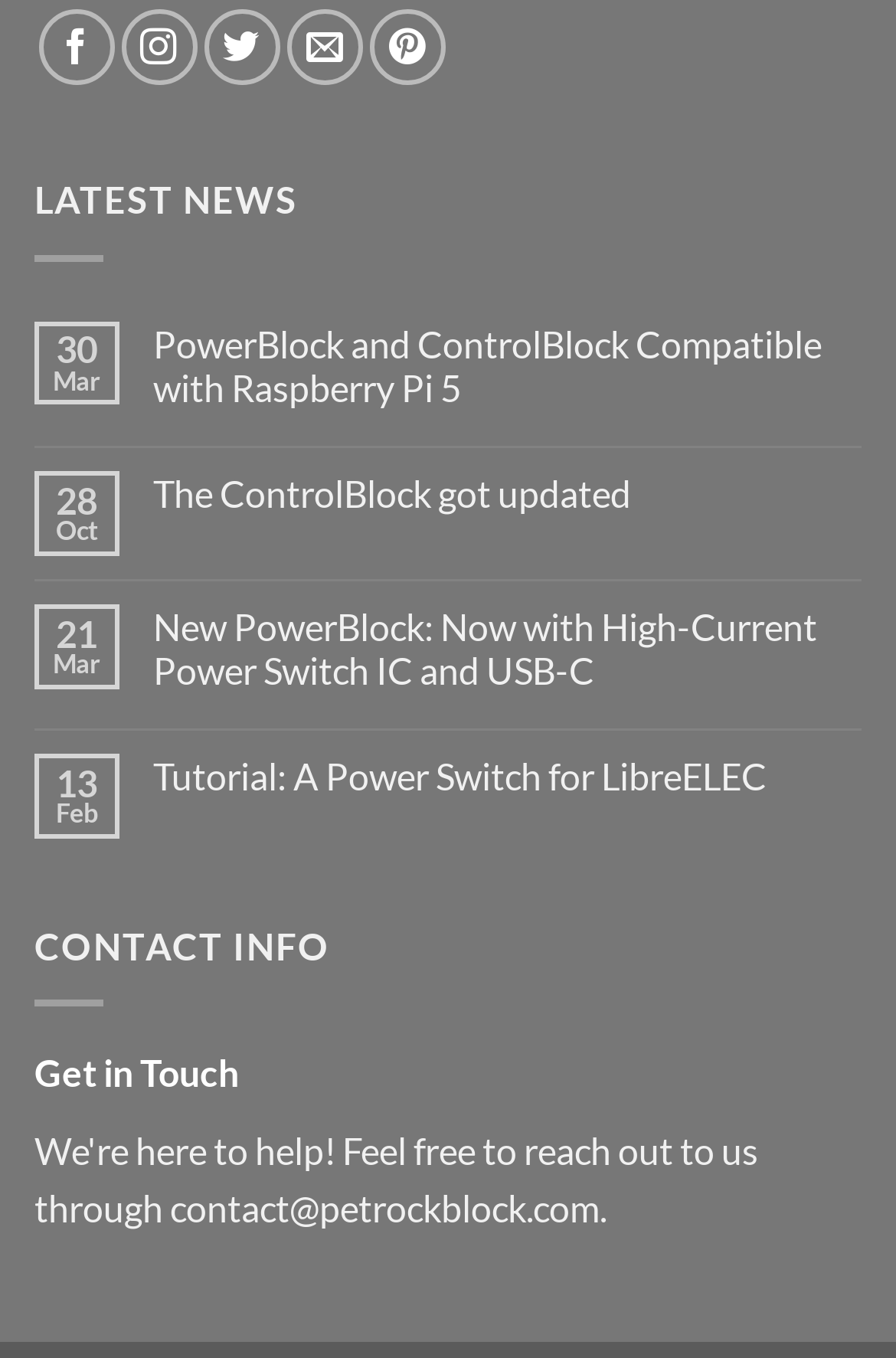Can you identify the bounding box coordinates of the clickable region needed to carry out this instruction: 'Read the latest news'? The coordinates should be four float numbers within the range of 0 to 1, stated as [left, top, right, bottom].

[0.038, 0.131, 0.333, 0.163]